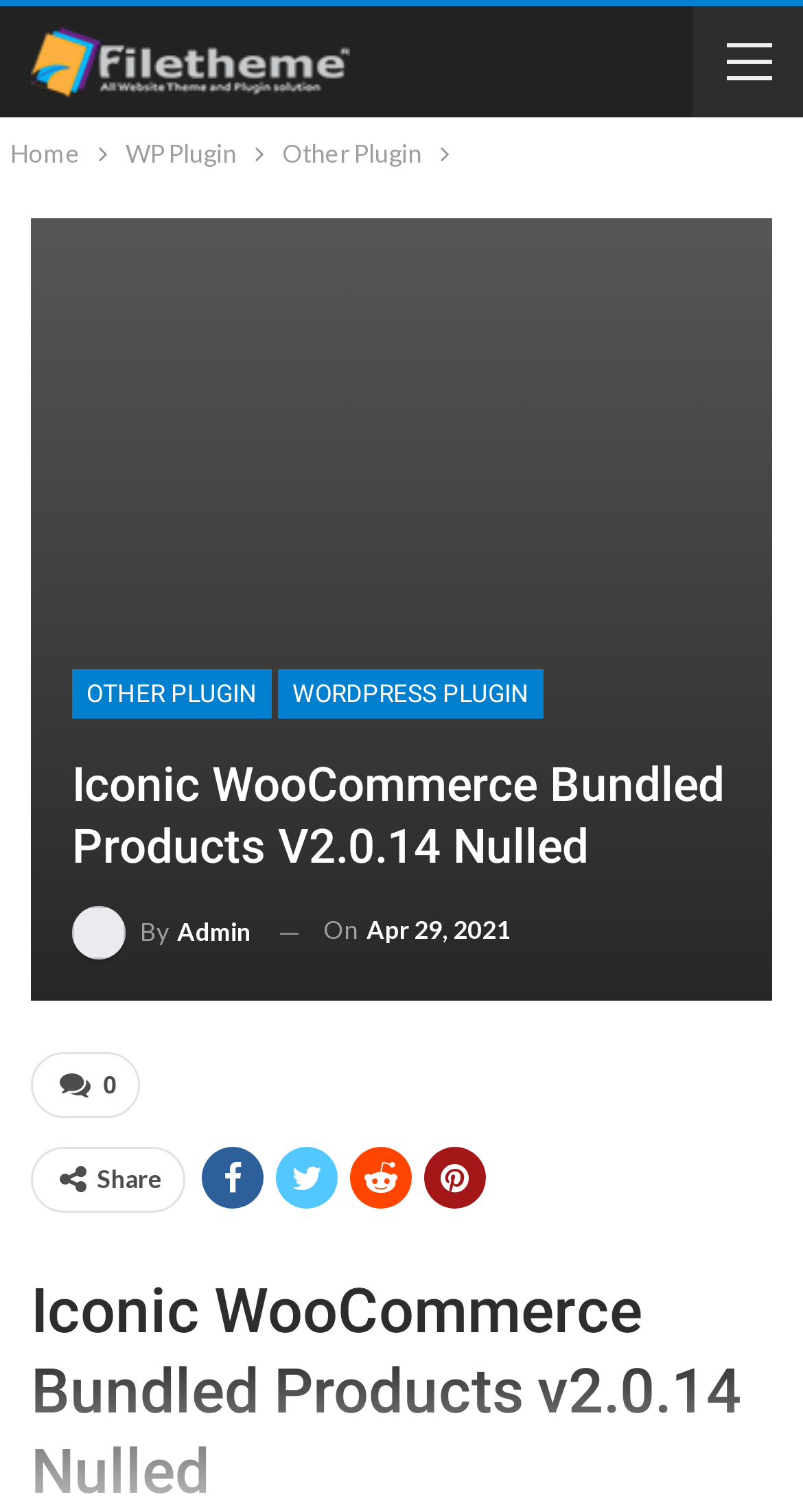Can you identify and provide the main heading of the webpage?

Iconic WooCommerce Bundled Products V2.0.14 Nulled